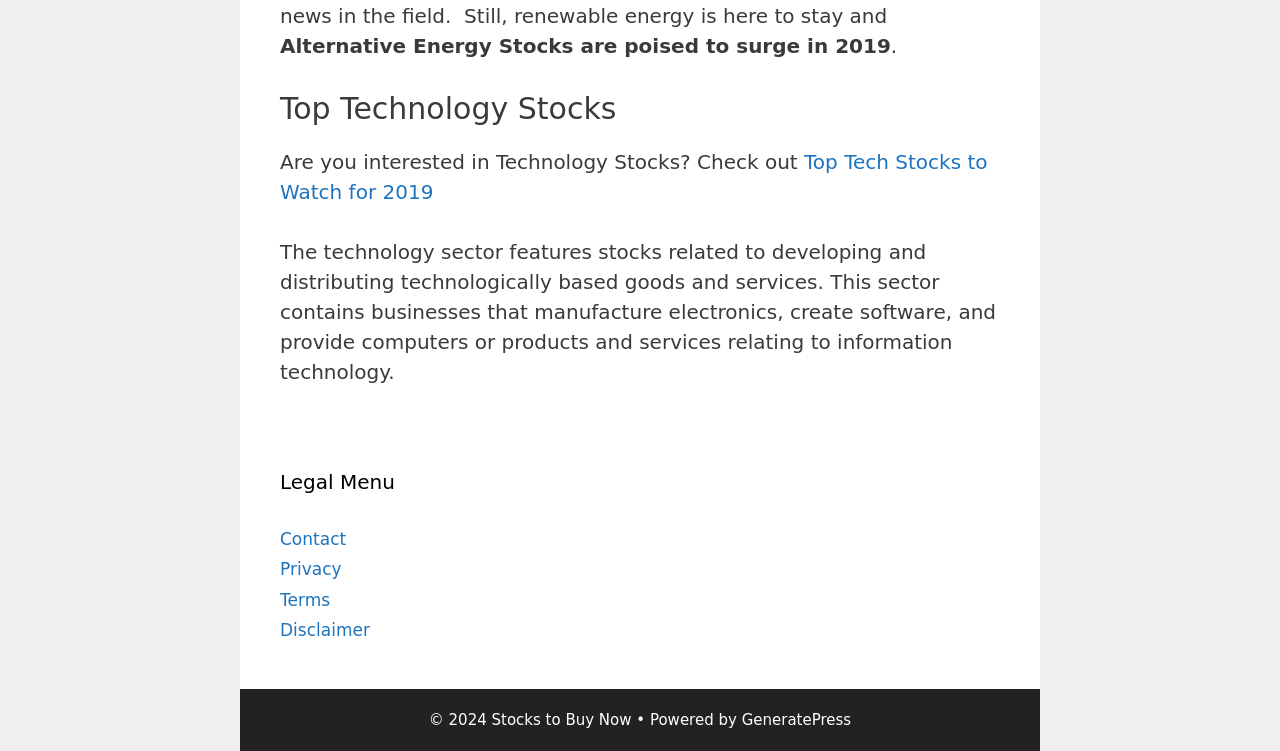Given the description "Disclaimer", provide the bounding box coordinates of the corresponding UI element.

[0.219, 0.826, 0.289, 0.852]